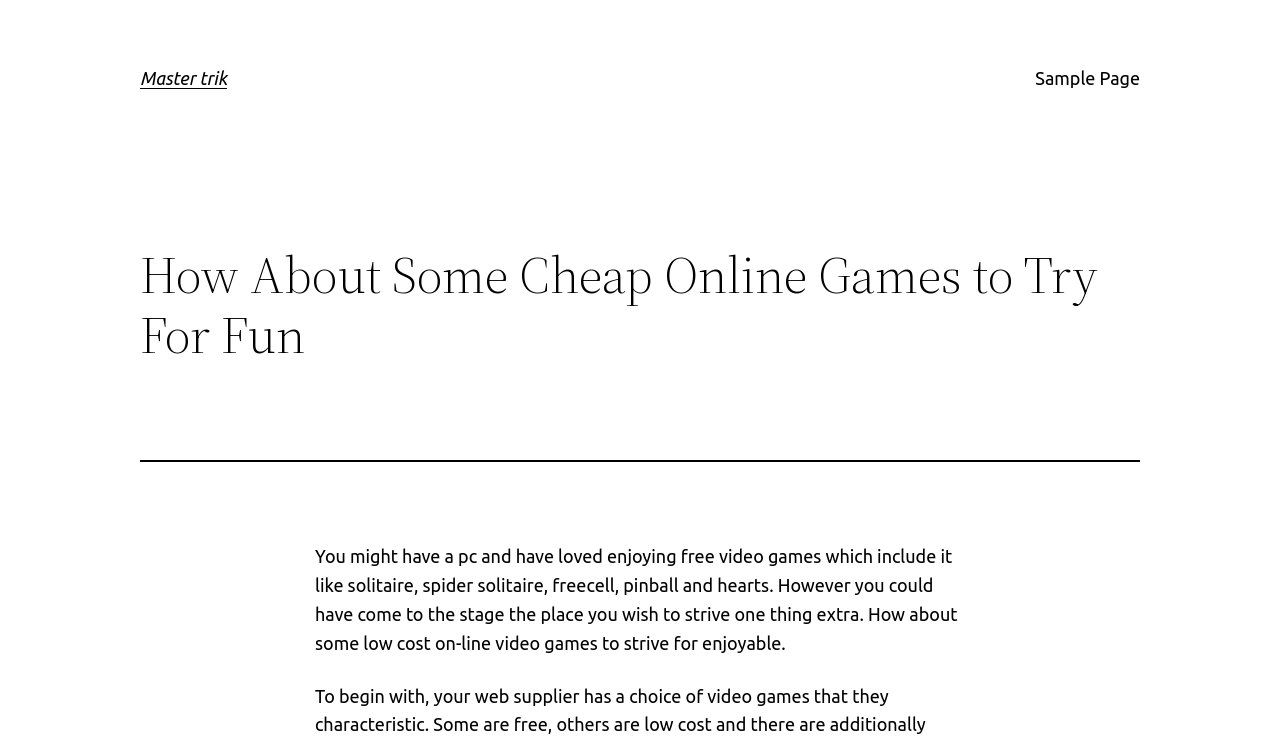Given the element description: "Master trik", predict the bounding box coordinates of this UI element. The coordinates must be four float numbers between 0 and 1, given as [left, top, right, bottom].

[0.109, 0.092, 0.177, 0.119]